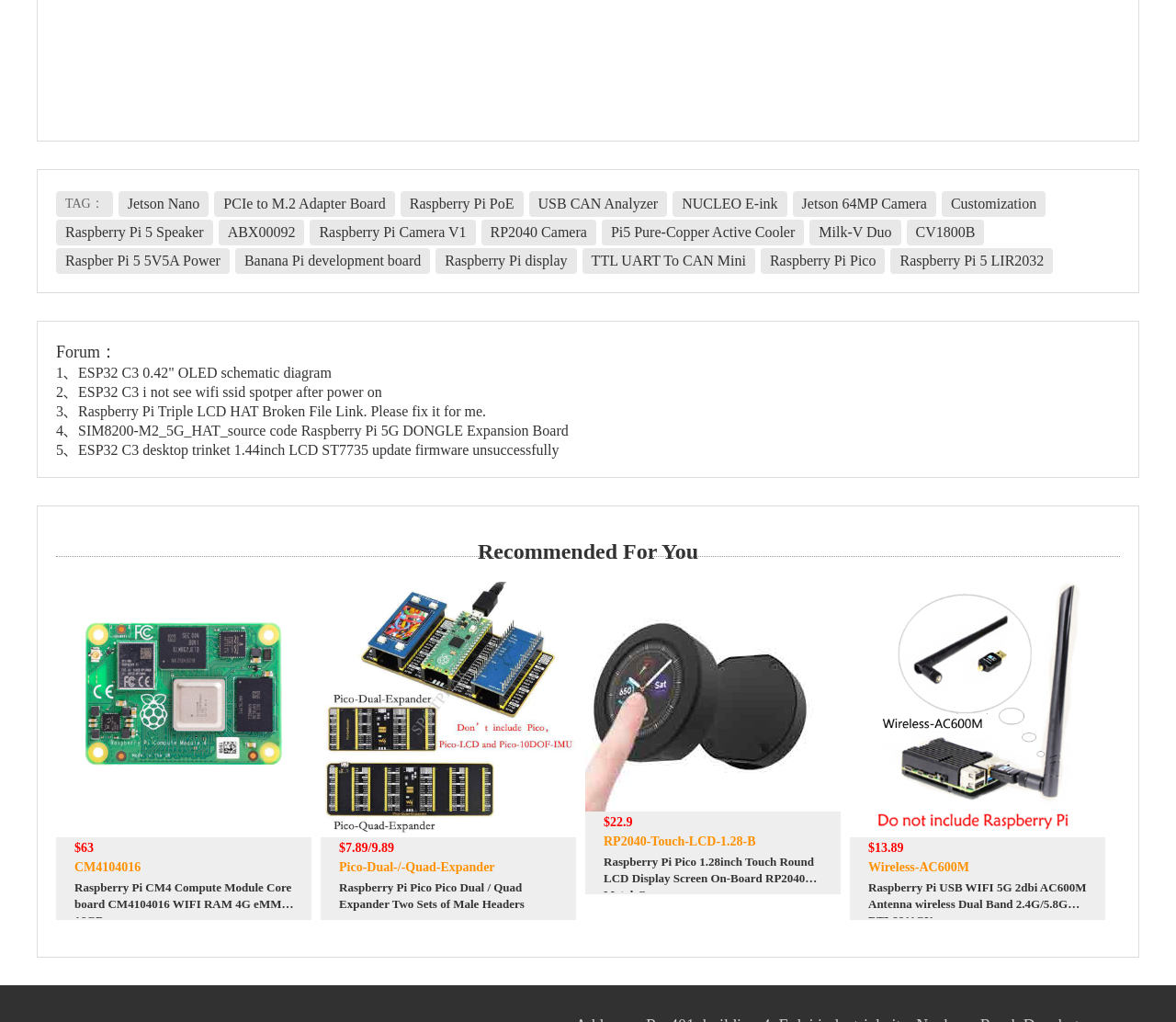What is the price of the Raspberry Pi Pico 1.28inch Touch Round LCD Display Screen?
Using the information from the image, answer the question thoroughly.

I found the link with the description 'RP2040-Touch-LCD-1.28-B Raspberry Pi Pico 1.28inch Touch Round LCD Display Screen On-Board RP2040 Metal-Case' and its corresponding price is $22.9.